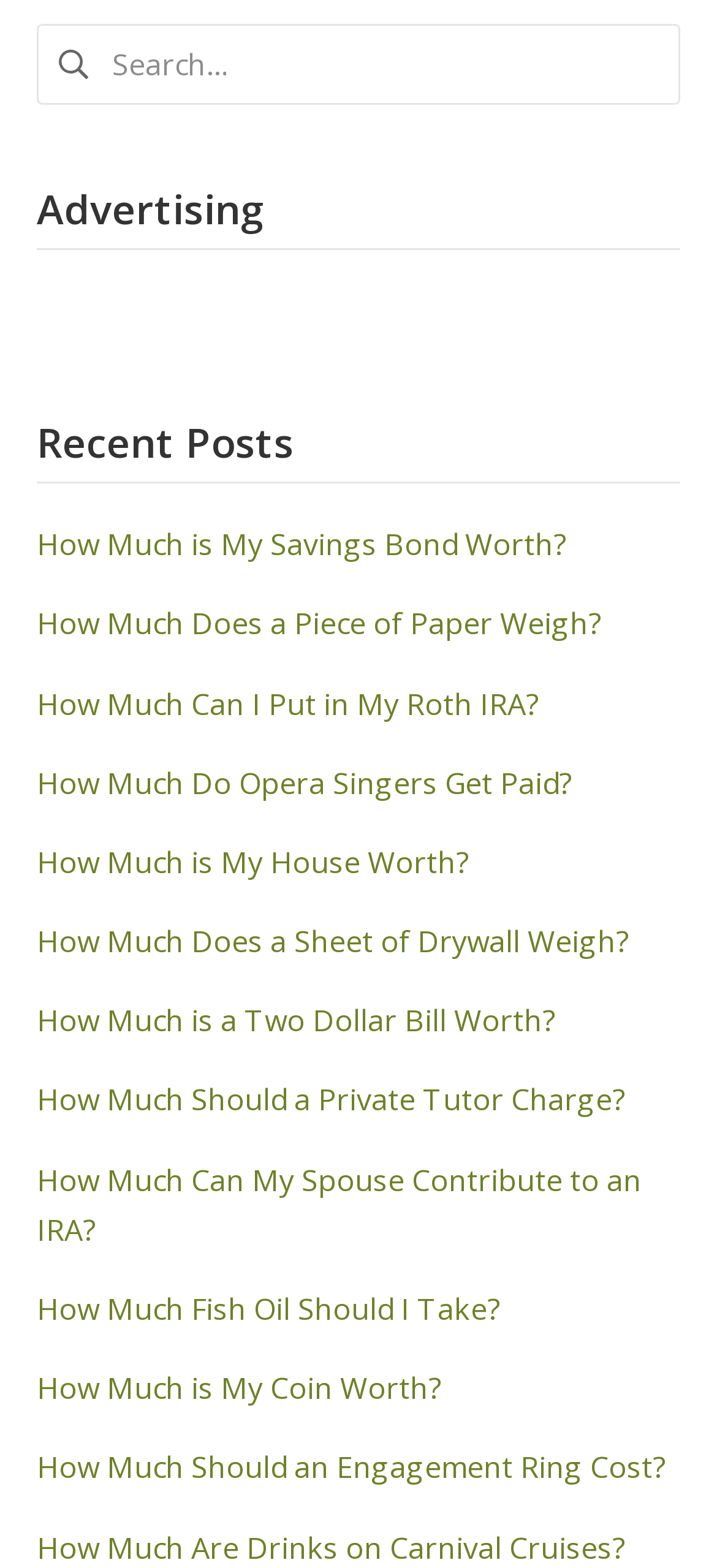Predict the bounding box coordinates of the area that should be clicked to accomplish the following instruction: "Learn about 'How Much Does a Piece of Paper Weigh?'". The bounding box coordinates should consist of four float numbers between 0 and 1, i.e., [left, top, right, bottom].

[0.051, 0.385, 0.838, 0.411]